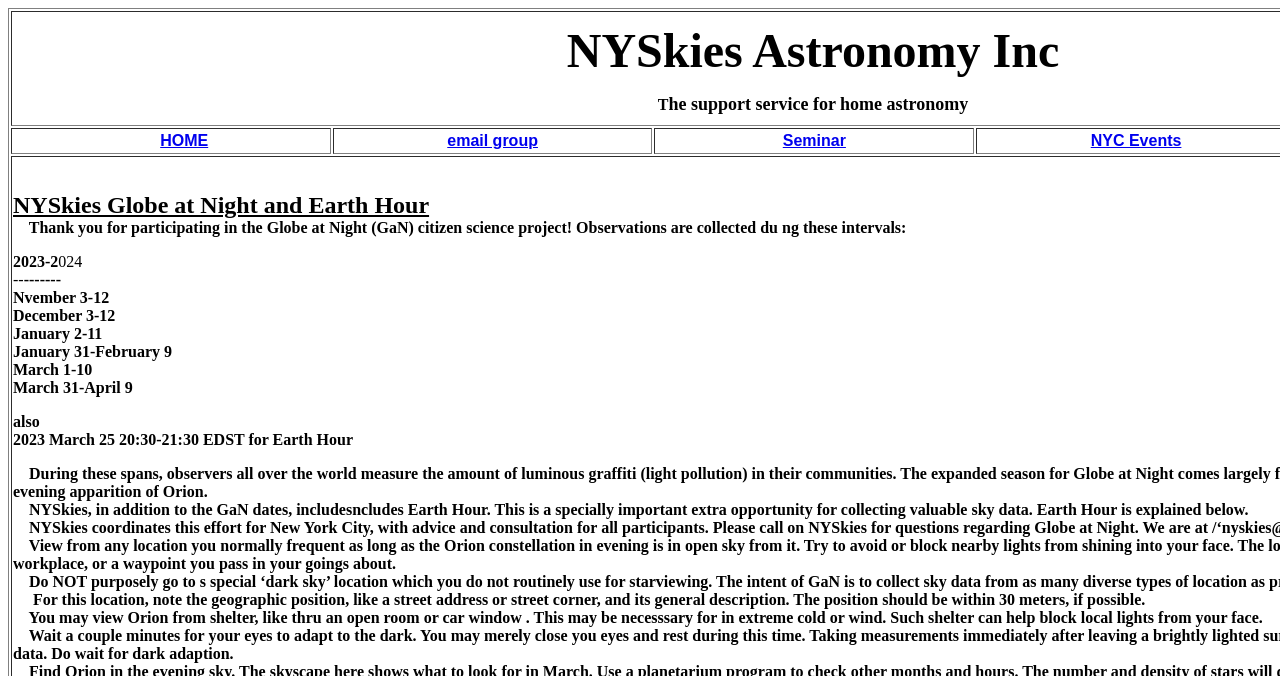Is it necessary to observe the sky directly?
Using the image, respond with a single word or phrase.

No